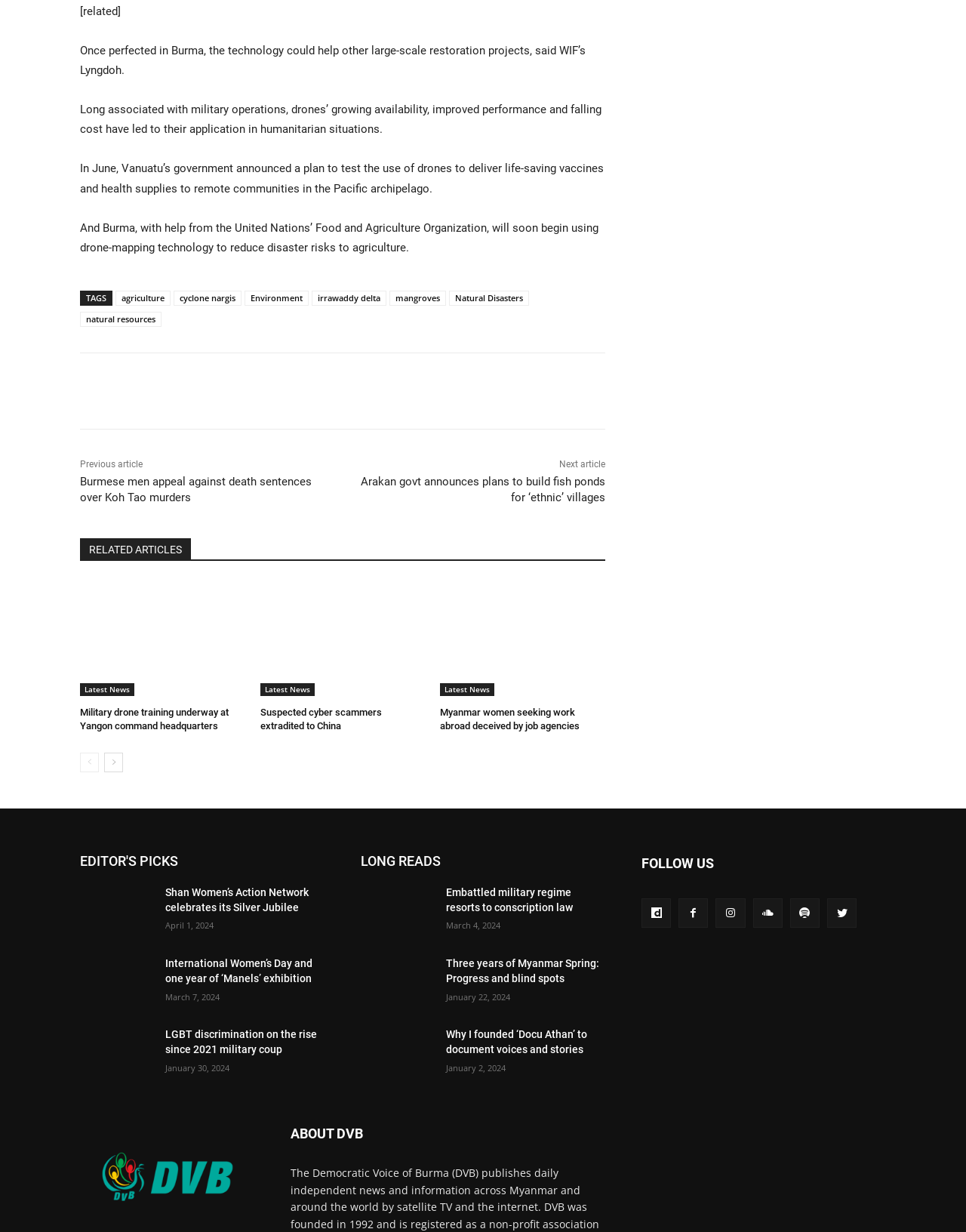Please identify the bounding box coordinates of the region to click in order to complete the task: "Follow on Facebook". The coordinates must be four float numbers between 0 and 1, specified as [left, top, right, bottom].

[0.664, 0.729, 0.695, 0.753]